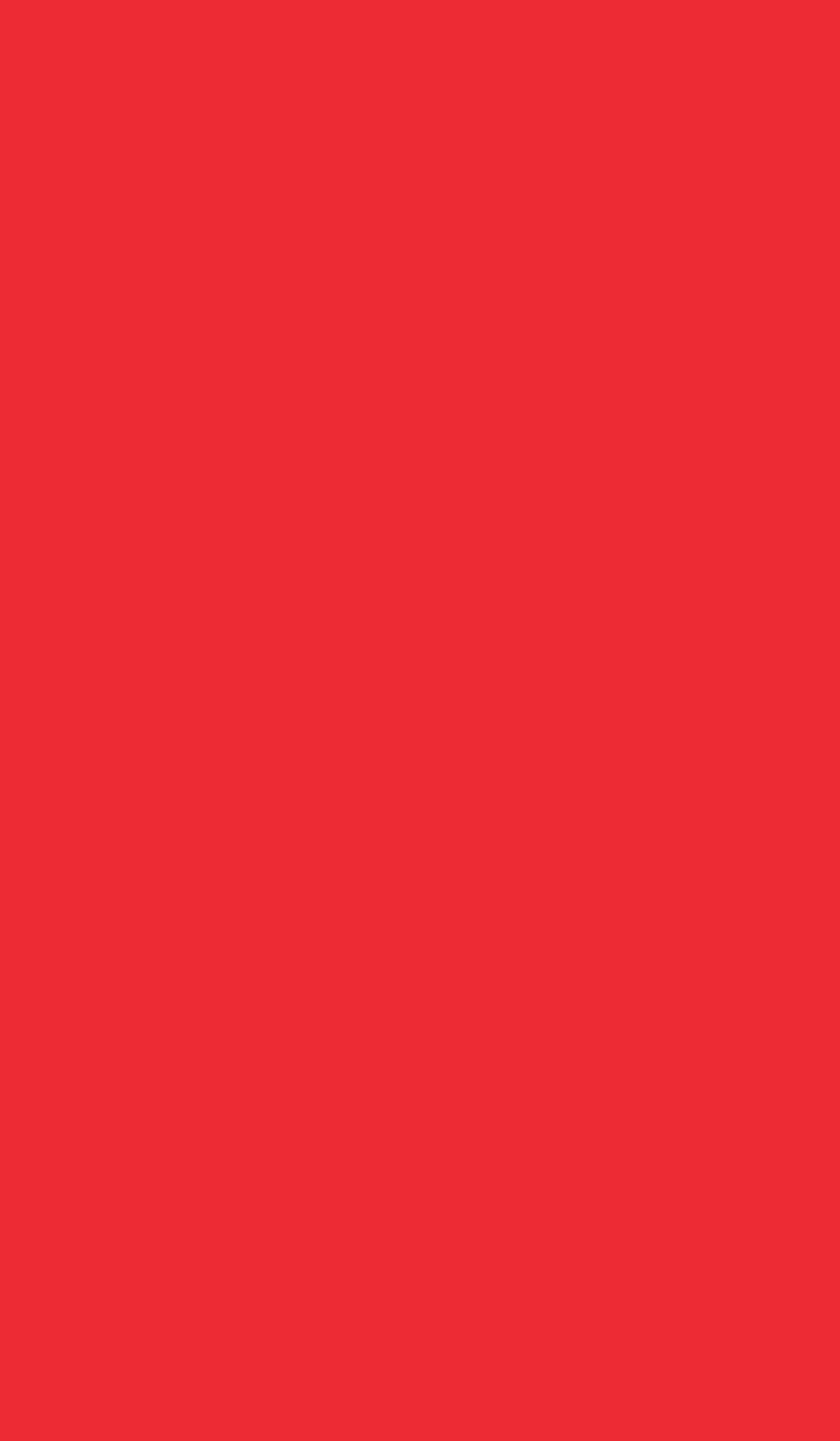Use a single word or phrase to answer the question:
What is the first item in the list?

Case Studies